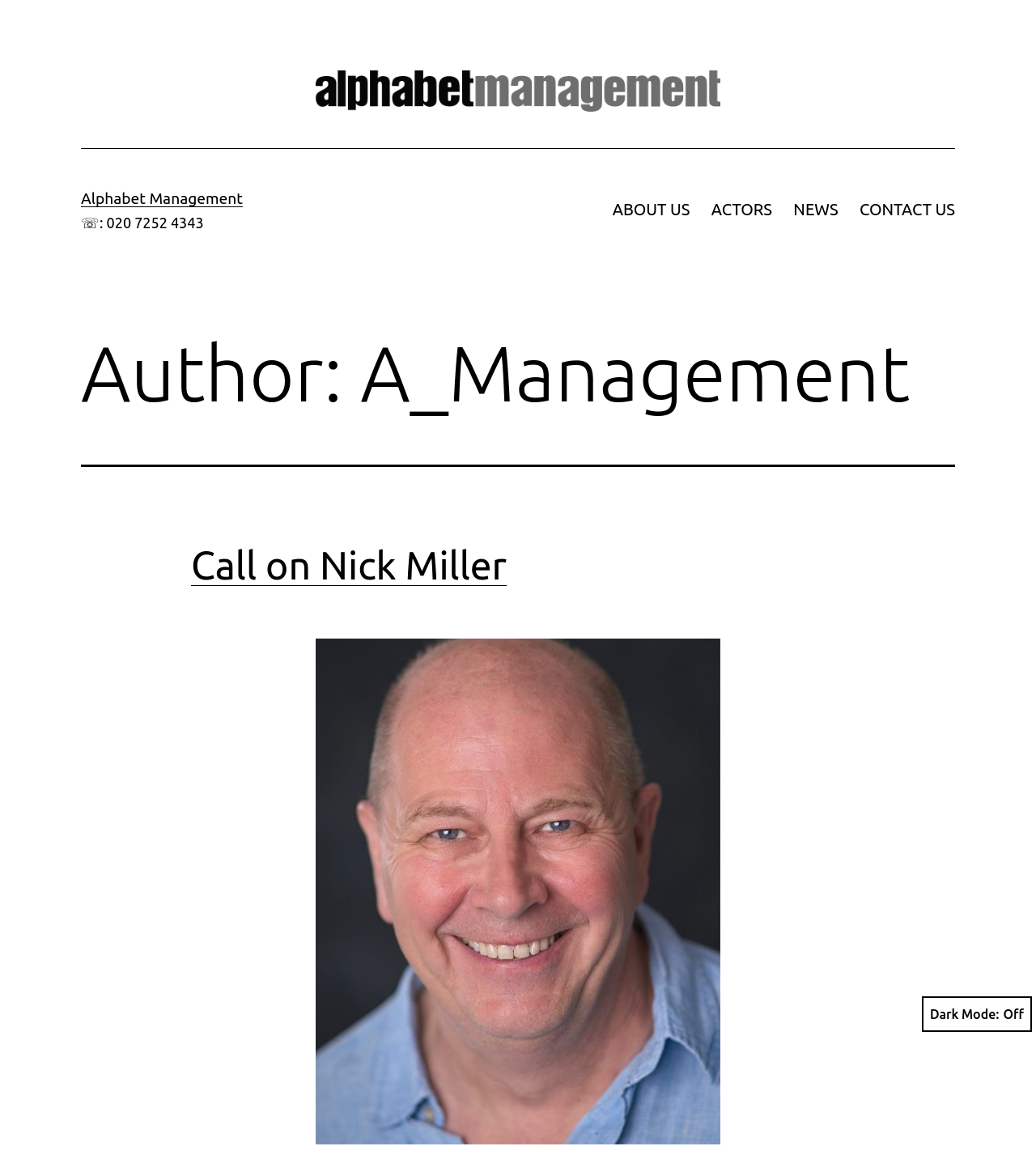Using floating point numbers between 0 and 1, provide the bounding box coordinates in the format (top-left x, top-left y, bottom-right x, bottom-right y). Locate the UI element described here: ABOUT US

[0.581, 0.164, 0.676, 0.198]